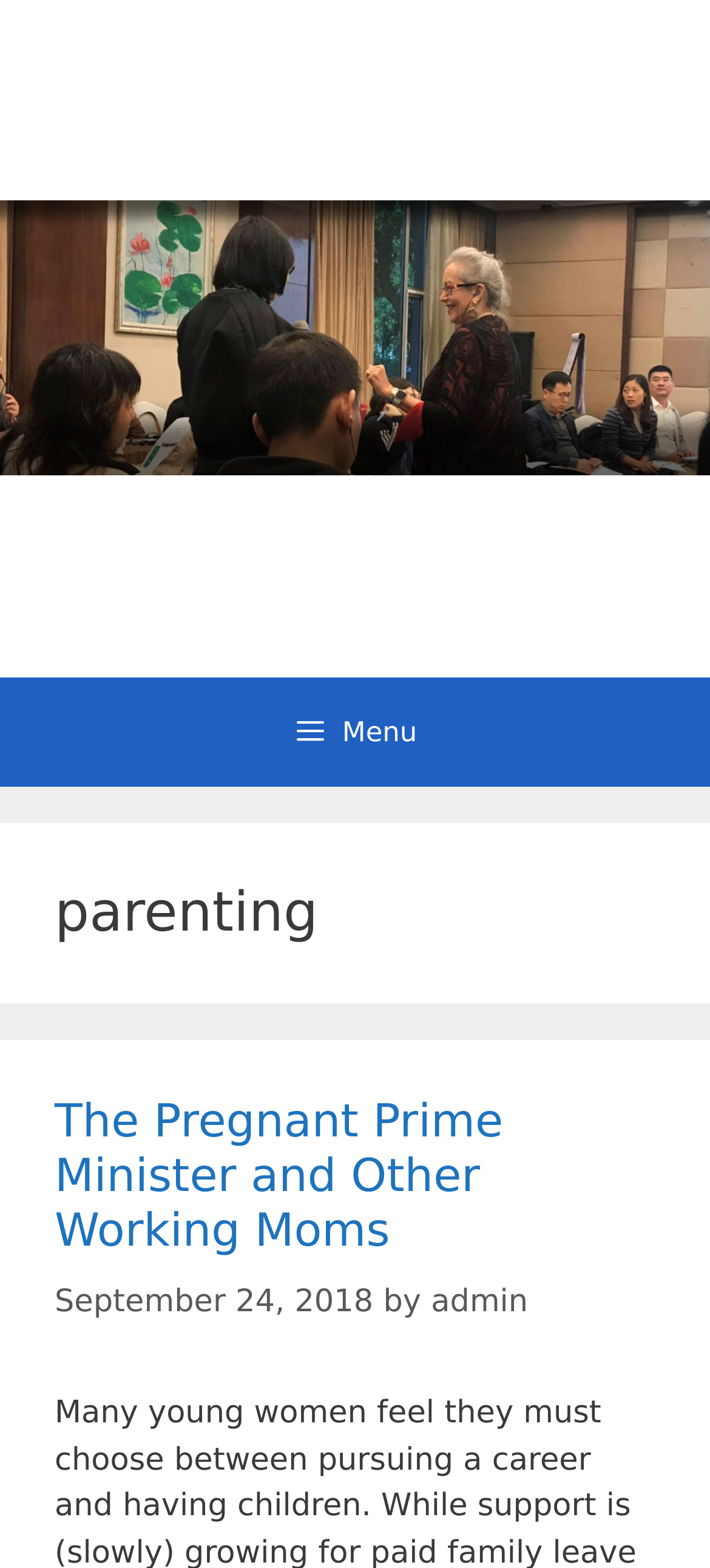Based on the element description Anne Litwin, identify the bounding box coordinates for the UI element. The coordinates should be in the format (top-left x, top-left y, bottom-right x, bottom-right y) and within the 0 to 1 range.

[0.318, 0.322, 0.631, 0.35]